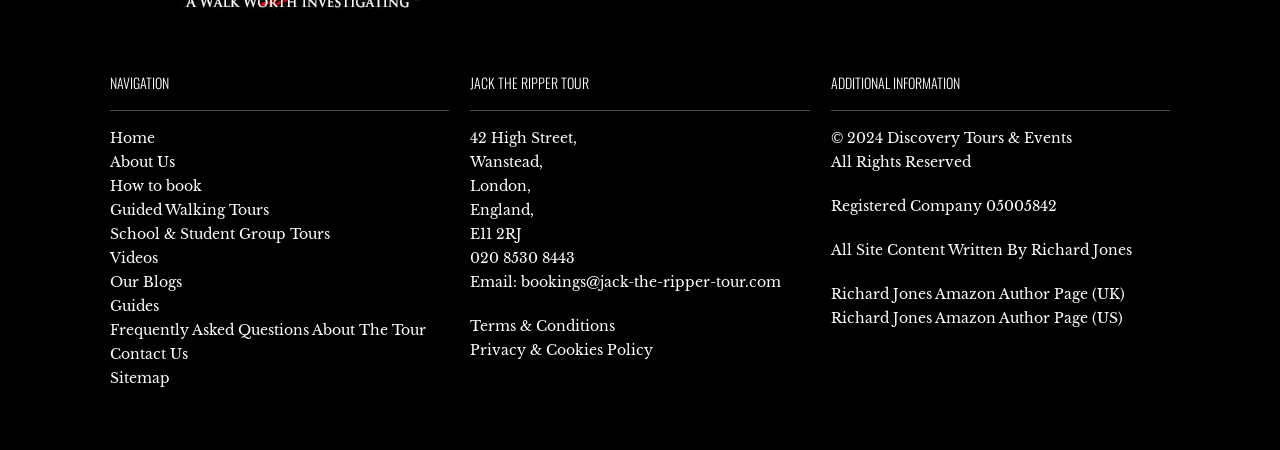Could you locate the bounding box coordinates for the section that should be clicked to accomplish this task: "Visit the 'About Us' page".

[0.086, 0.339, 0.137, 0.379]